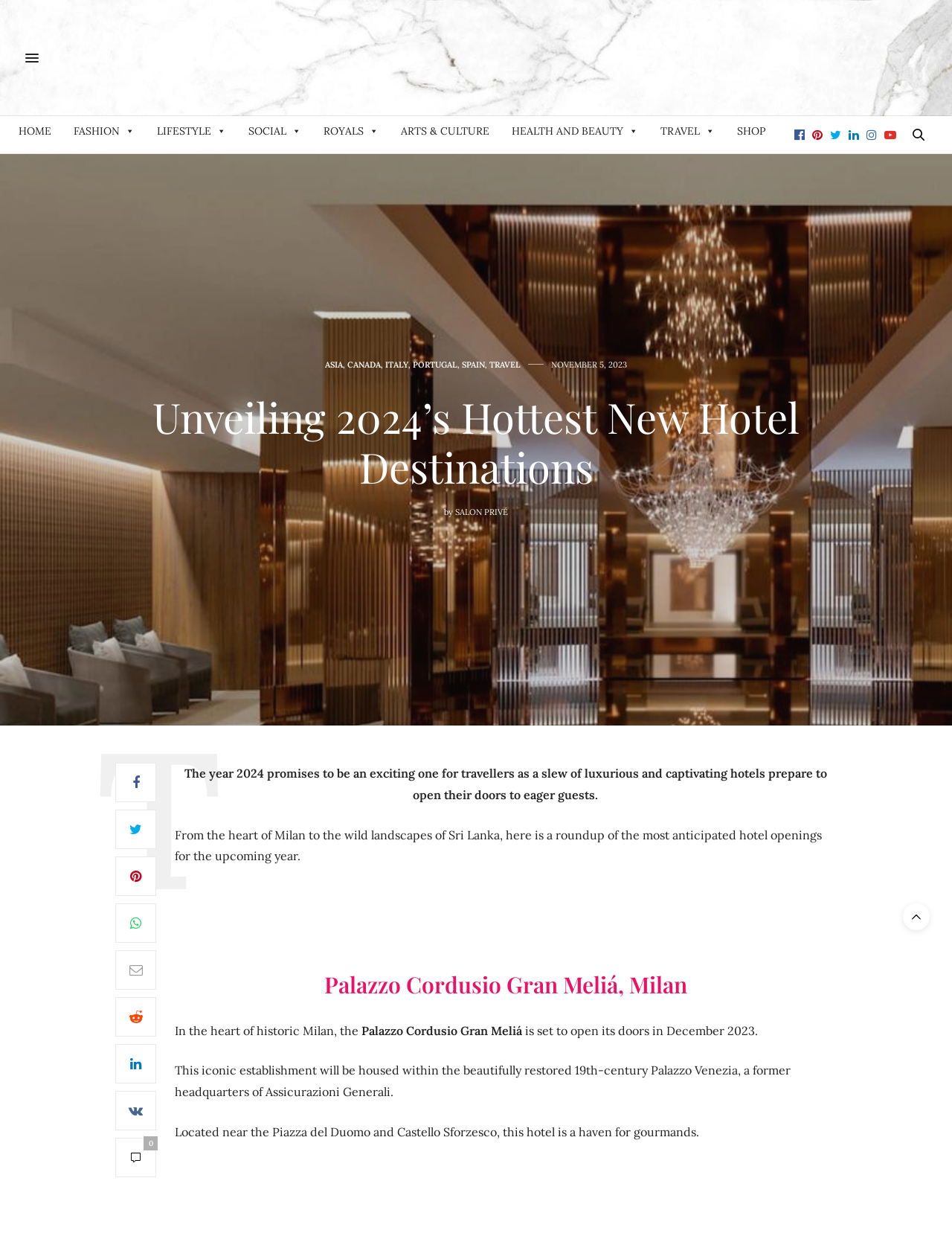Please identify the bounding box coordinates of the clickable area that will allow you to execute the instruction: "Click on the 'SALON PRIVÉ' link".

[0.478, 0.41, 0.534, 0.419]